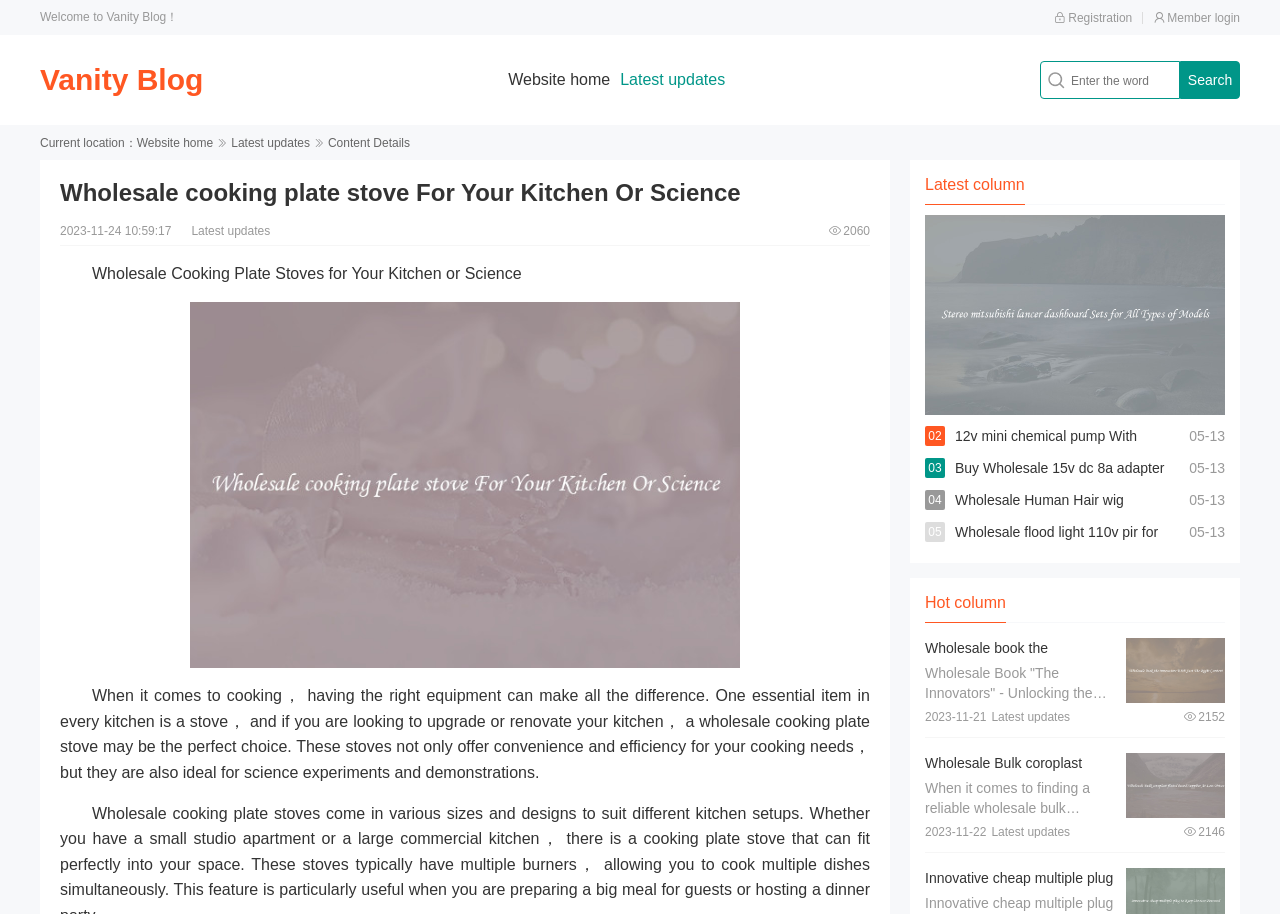What is the image associated with the 'Wholesale book the innovators' link?
Kindly answer the question with as much detail as you can.

I found the image associated with the 'Wholesale book the innovators' link by looking at the image element with coordinates [0.88, 0.698, 0.957, 0.769]. This image is a child of the link element and is likely to be the associated image.